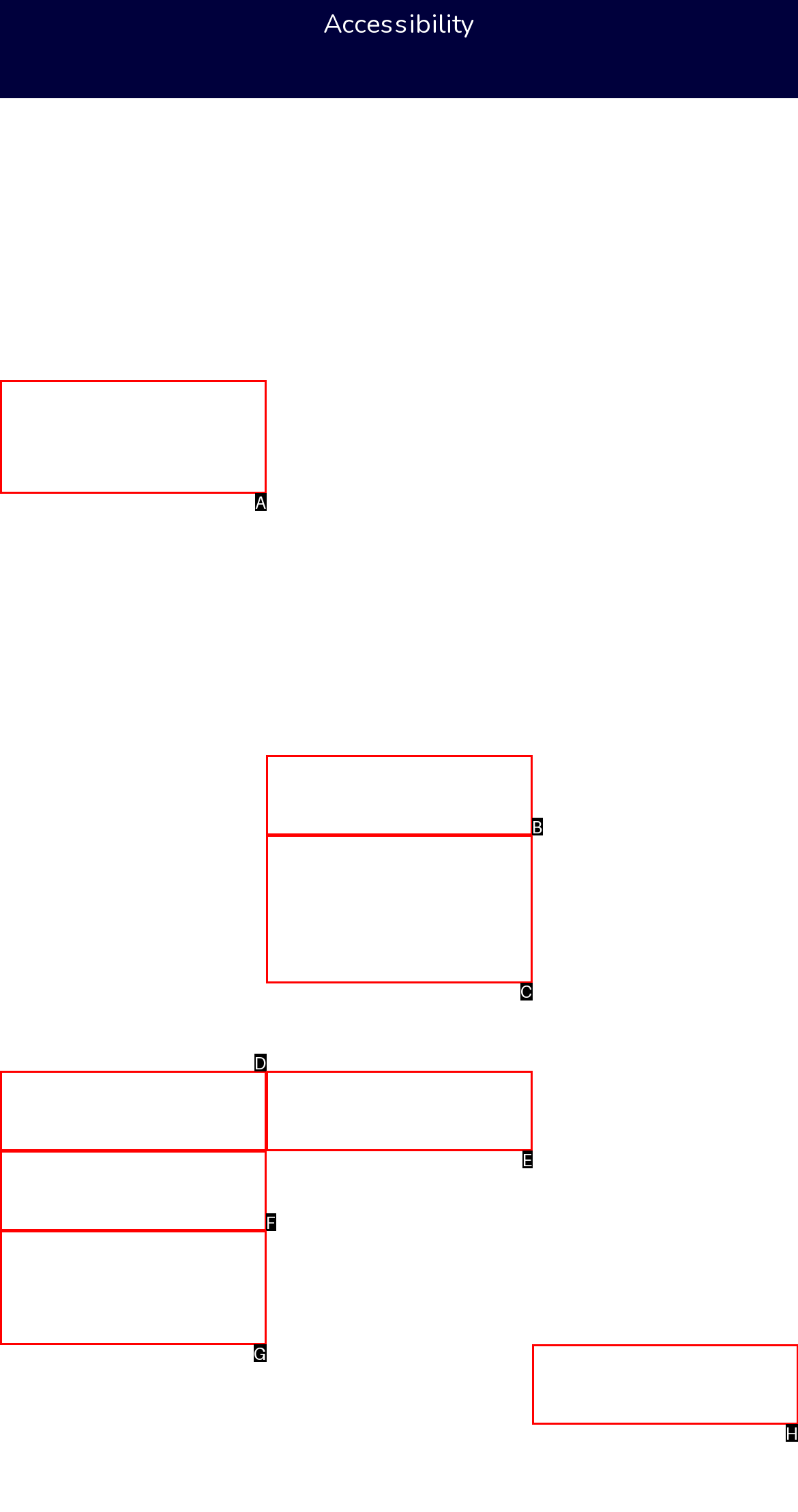Given the description: Patents obtained by NIFS Scientists, select the HTML element that matches it best. Reply with the letter of the chosen option directly.

C